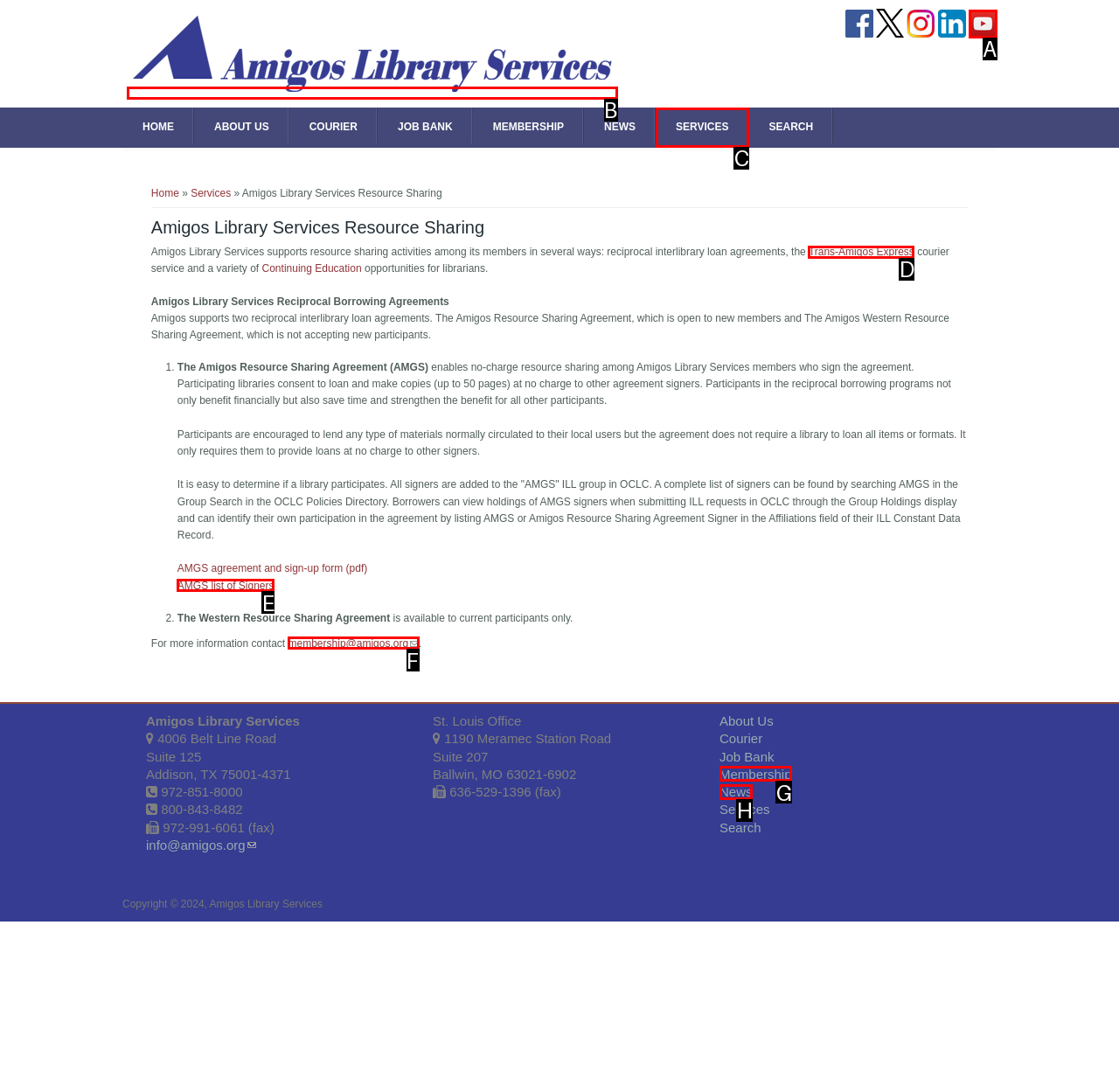Choose the option that best matches the description: Victoria Claflin Woodhull
Indicate the letter of the matching option directly.

None